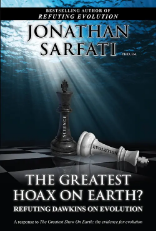Create a detailed narrative for the image.

The image features the cover of the book "The Greatest Hoax on Earth?" by Jonathan Sarfati. The design prominently displays a chess-themed motif, where a black king piece stands upright while a white rook lies toppled on its side, symbolizing a clash of ideas. Rays of light pierce through an aquatic blue background, enhancing the dramatic effect. The title is positioned prominently in bold, white lettering against a dark backdrop, with the subtitle "Refuting Dawkins on Evolution" also featured. Underneath the title, it notes Sarfati as the bestselling author of "Refuting Evolution," indicating his focus on challenging prevailing evolutionary theories. This cover art suggests a critical examination of evolutionary perspectives, aligning with Sarfati’s overarching themes in creationist literature.